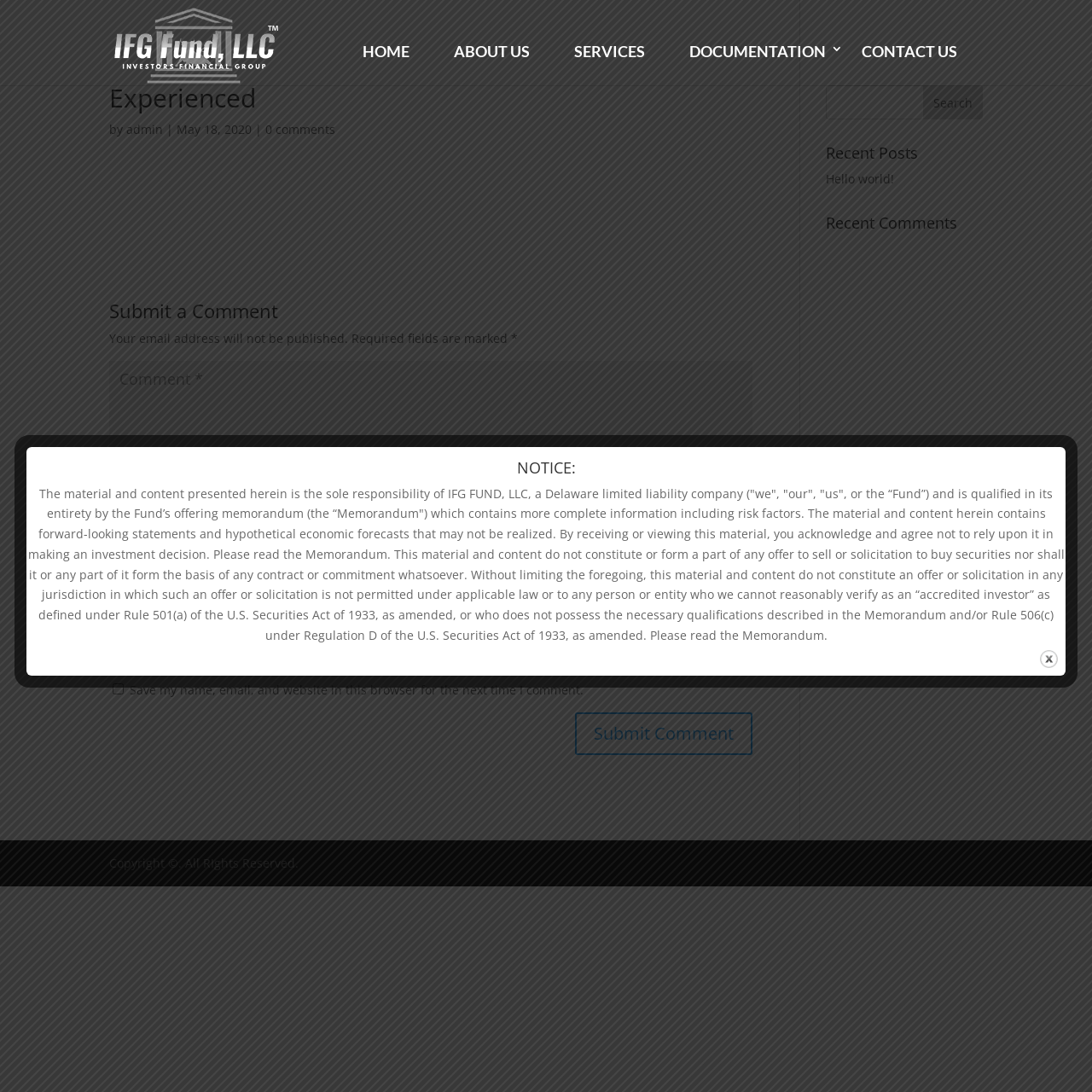Please identify the bounding box coordinates of the element that needs to be clicked to perform the following instruction: "Click the ABOUT US link".

[0.416, 0.026, 0.509, 0.078]